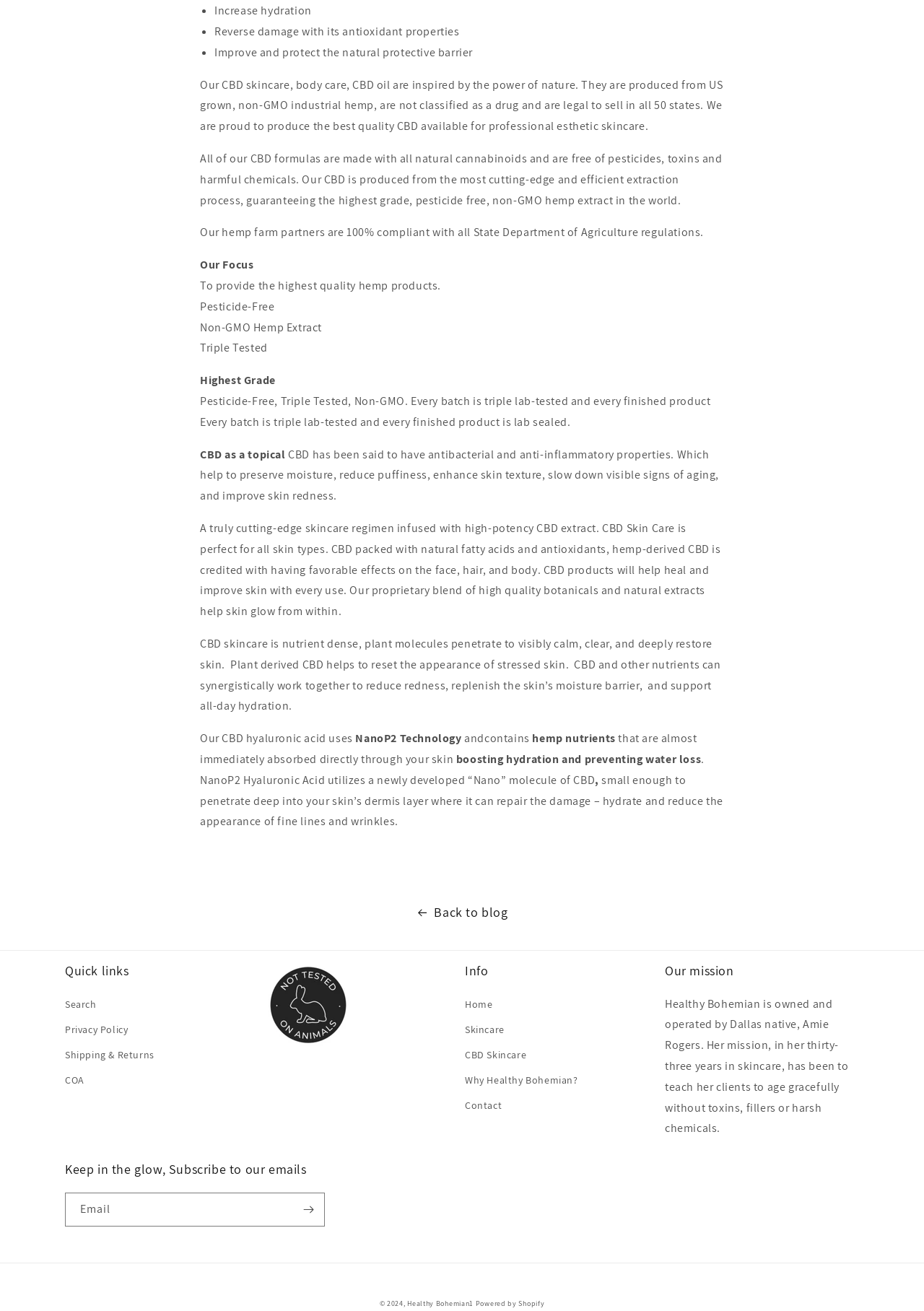Please indicate the bounding box coordinates of the element's region to be clicked to achieve the instruction: "Click on the 'Back to blog' link". Provide the coordinates as four float numbers between 0 and 1, i.e., [left, top, right, bottom].

[0.0, 0.687, 1.0, 0.705]